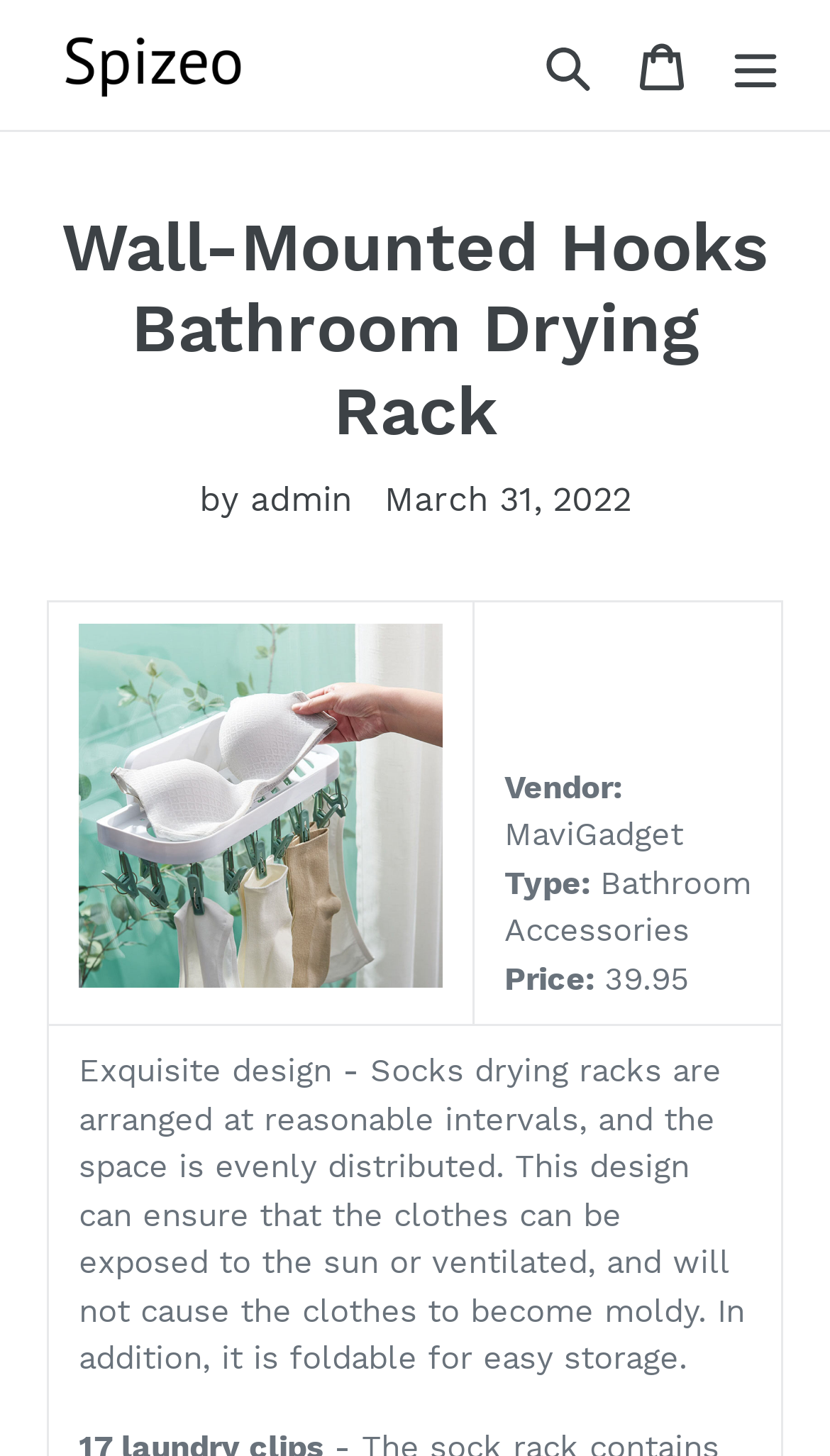What is the name of the website?
Based on the image, provide your answer in one word or phrase.

Spizeo